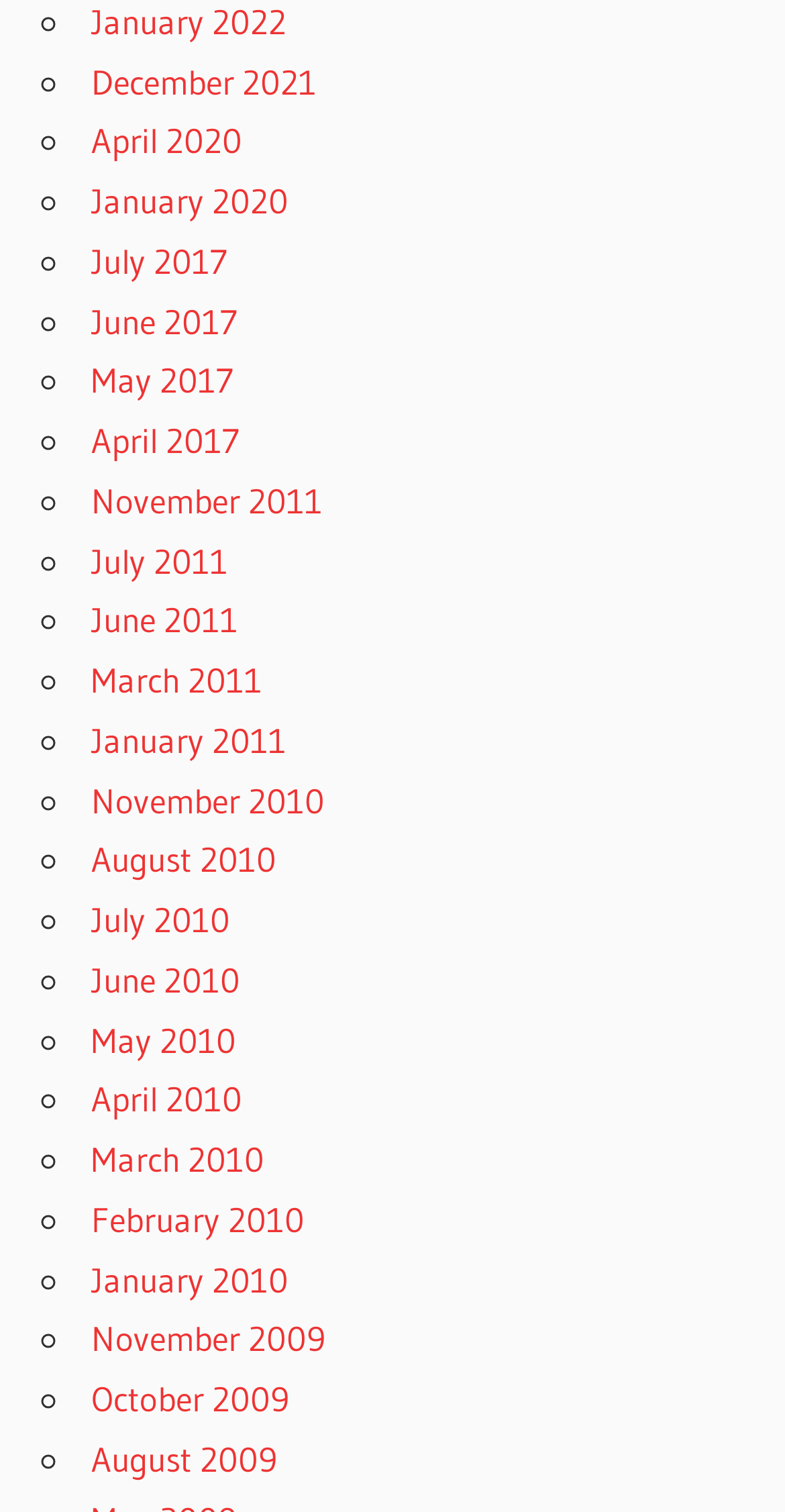What is the most recent month listed?
Based on the image, give a concise answer in the form of a single word or short phrase.

December 2021